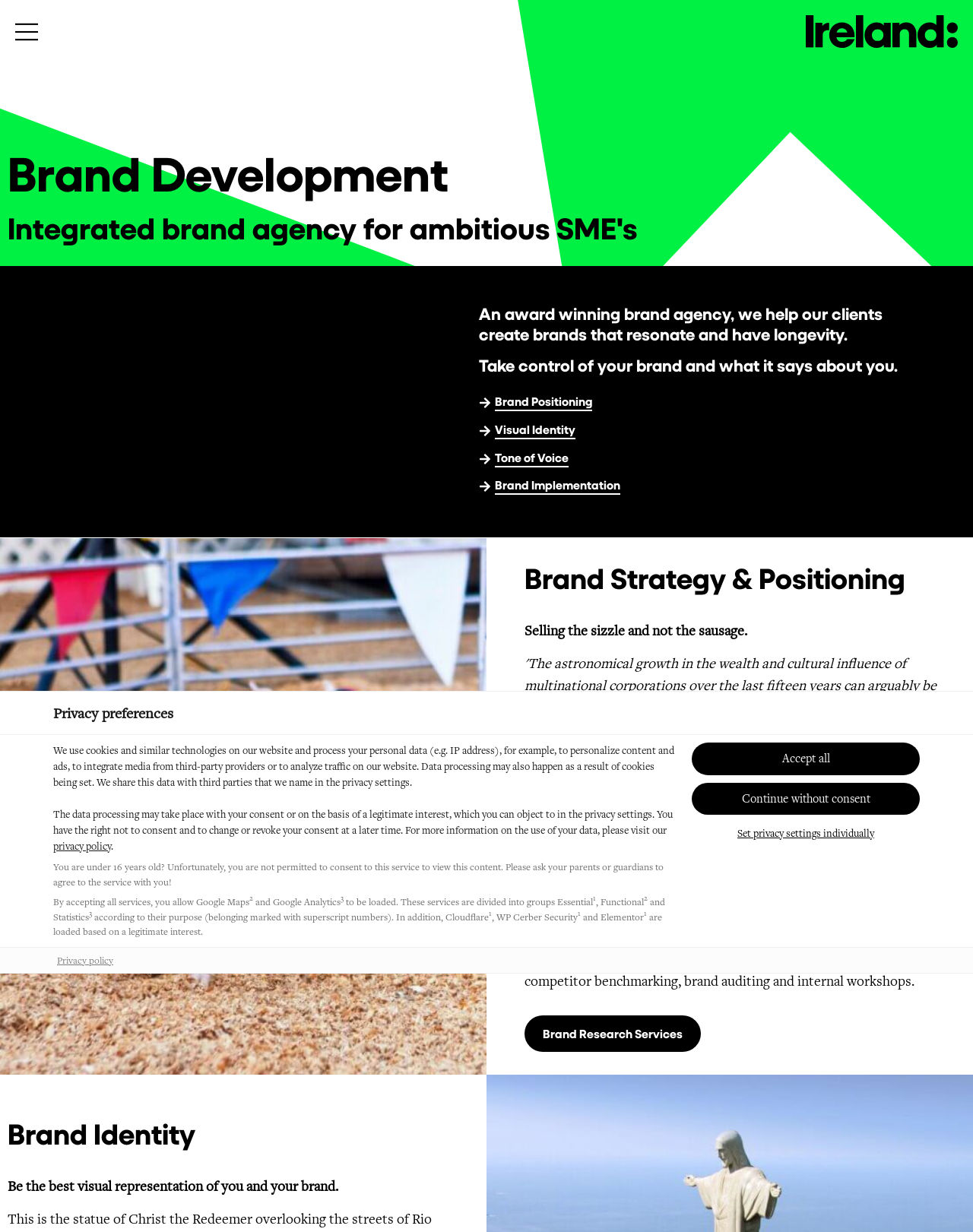Using the element description: "alt="Ireland Consulting Logo in Mono"", determine the bounding box coordinates. The coordinates should be in the format [left, top, right, bottom], with values between 0 and 1.

[0.828, 0.012, 0.984, 0.039]